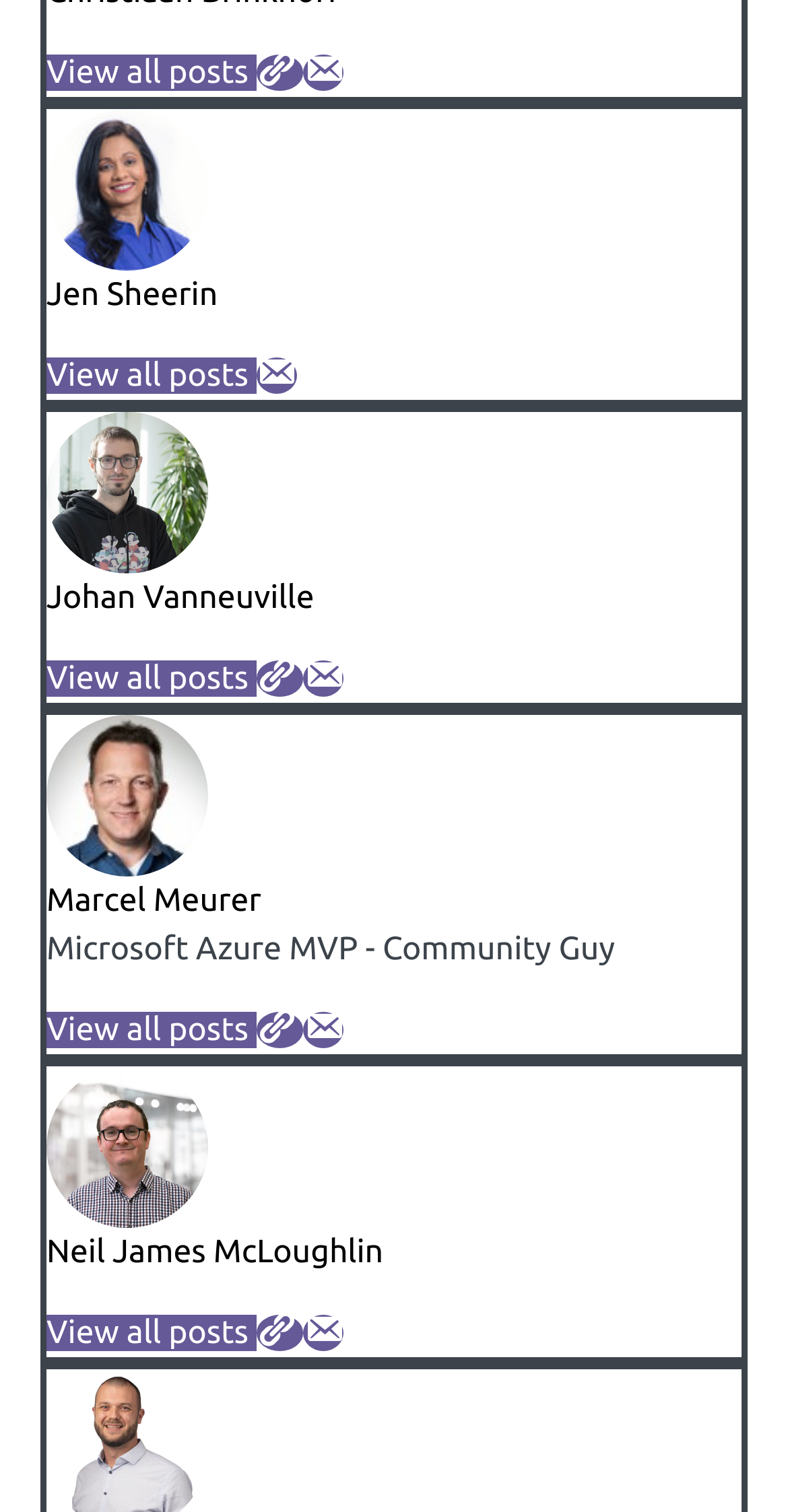Provide the bounding box coordinates of the UI element that matches the description: "View all posts".

[0.059, 0.669, 0.325, 0.693]